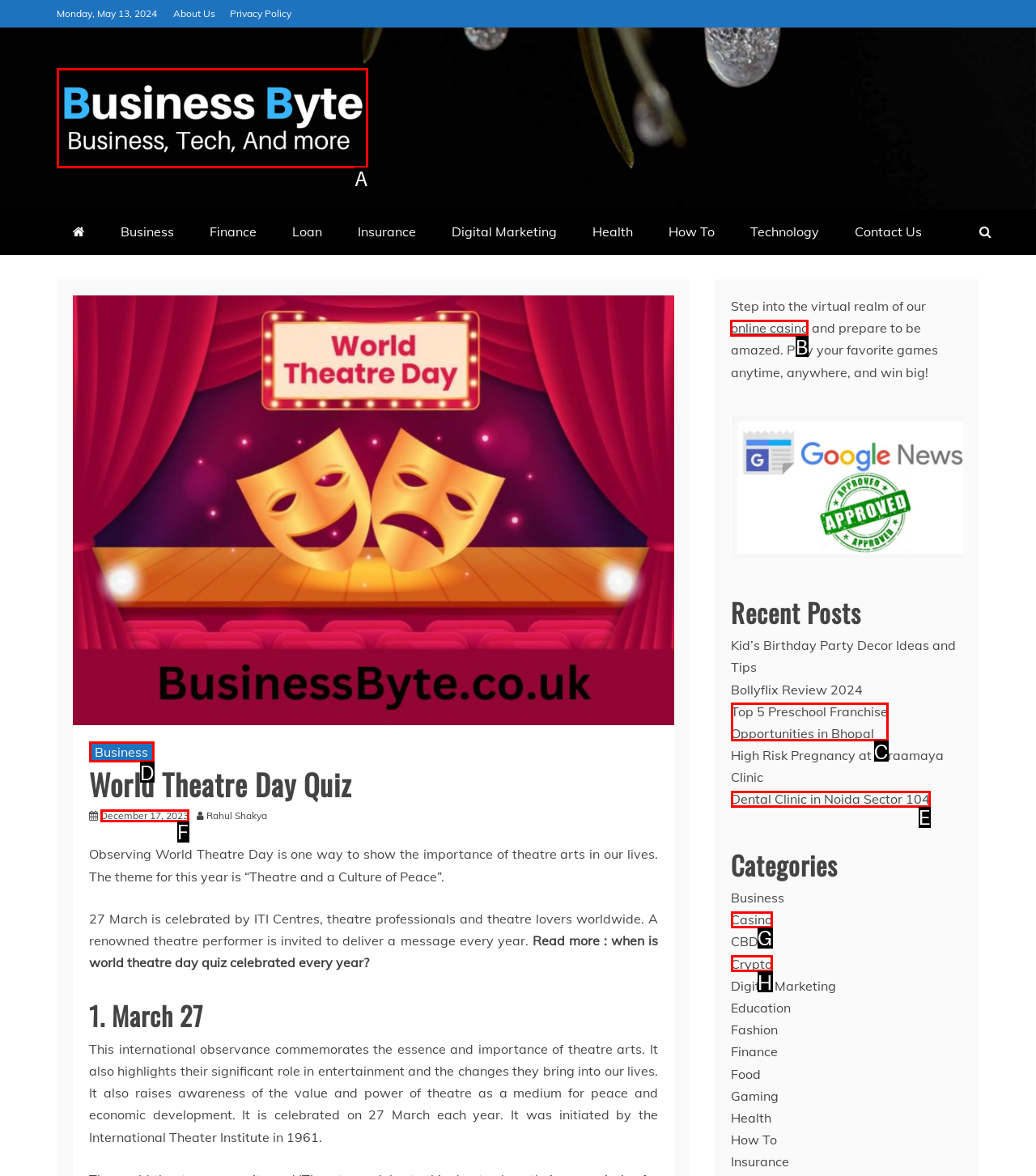Select the correct UI element to complete the task: Visit the 'Online Casino'
Please provide the letter of the chosen option.

B